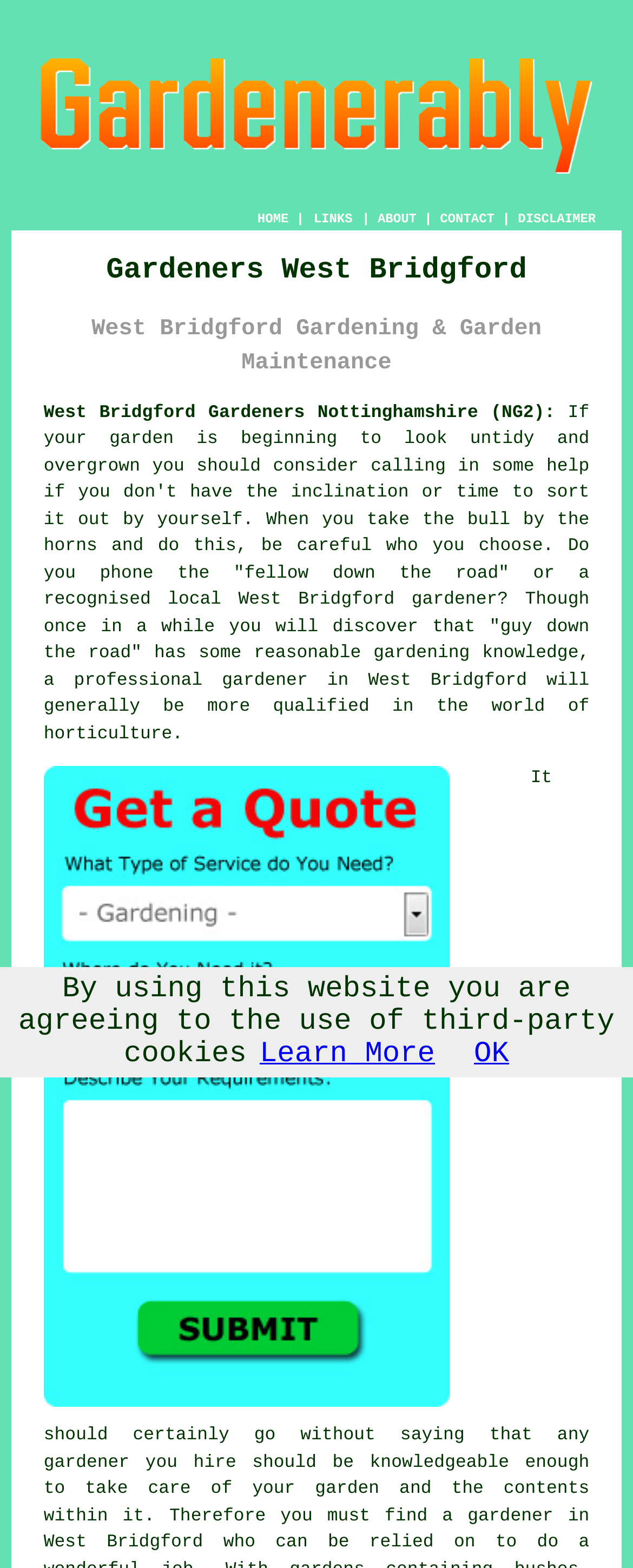Pinpoint the bounding box coordinates of the element you need to click to execute the following instruction: "Click the Free Gardening Quotes West Bridgford link". The bounding box should be represented by four float numbers between 0 and 1, in the format [left, top, right, bottom].

[0.069, 0.883, 0.71, 0.904]